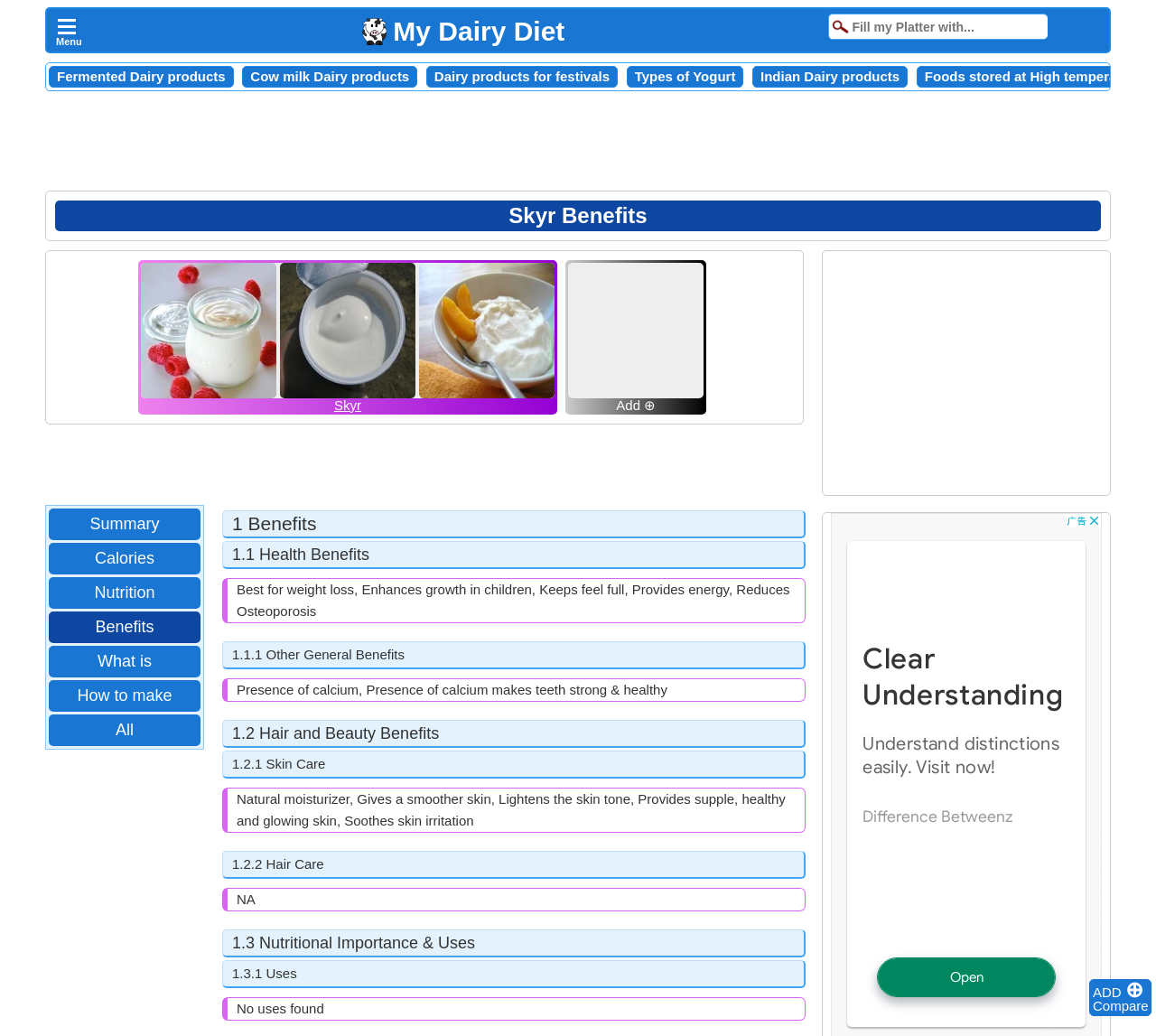Find the bounding box of the web element that fits this description: "Summary".

[0.07, 0.495, 0.146, 0.517]